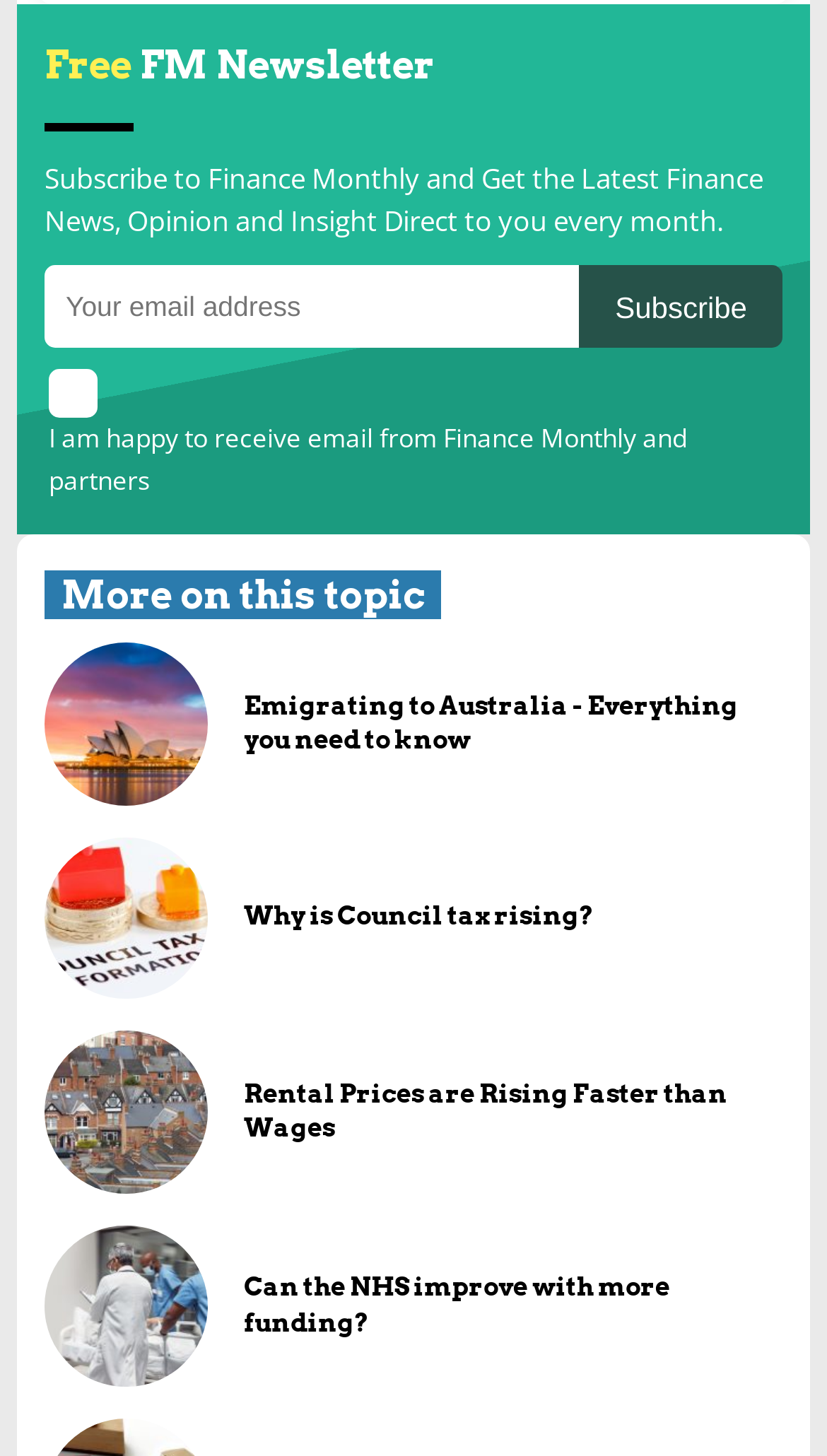Identify the bounding box coordinates for the element you need to click to achieve the following task: "Check the checkbox to receive email from Finance Monthly and partners". The coordinates must be four float values ranging from 0 to 1, formatted as [left, top, right, bottom].

[0.059, 0.254, 0.118, 0.287]